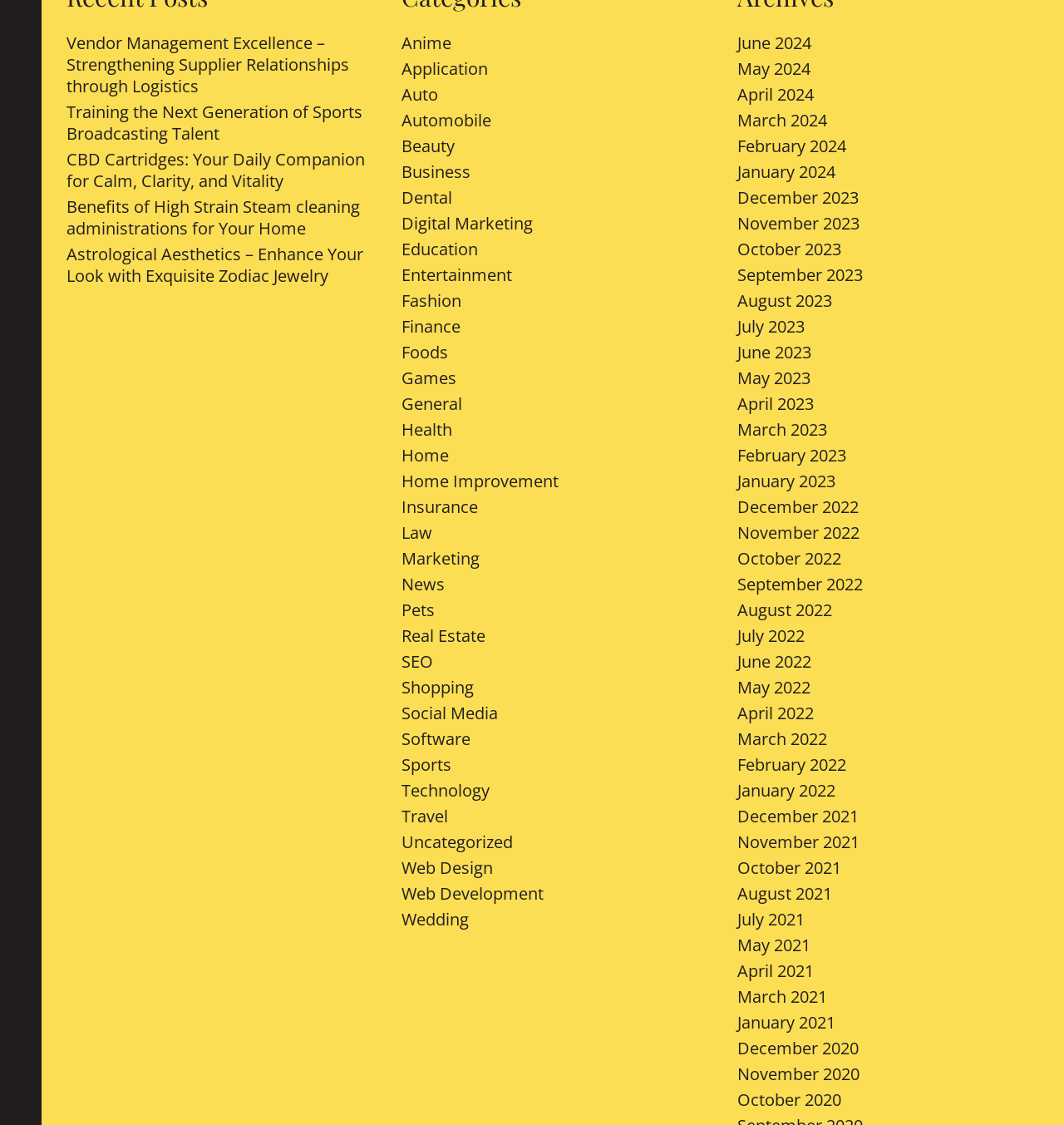Please identify the bounding box coordinates for the region that you need to click to follow this instruction: "Click on 'Vendor Management Excellence – Strengthening Supplier Relationships through Logistics'".

[0.062, 0.028, 0.328, 0.086]